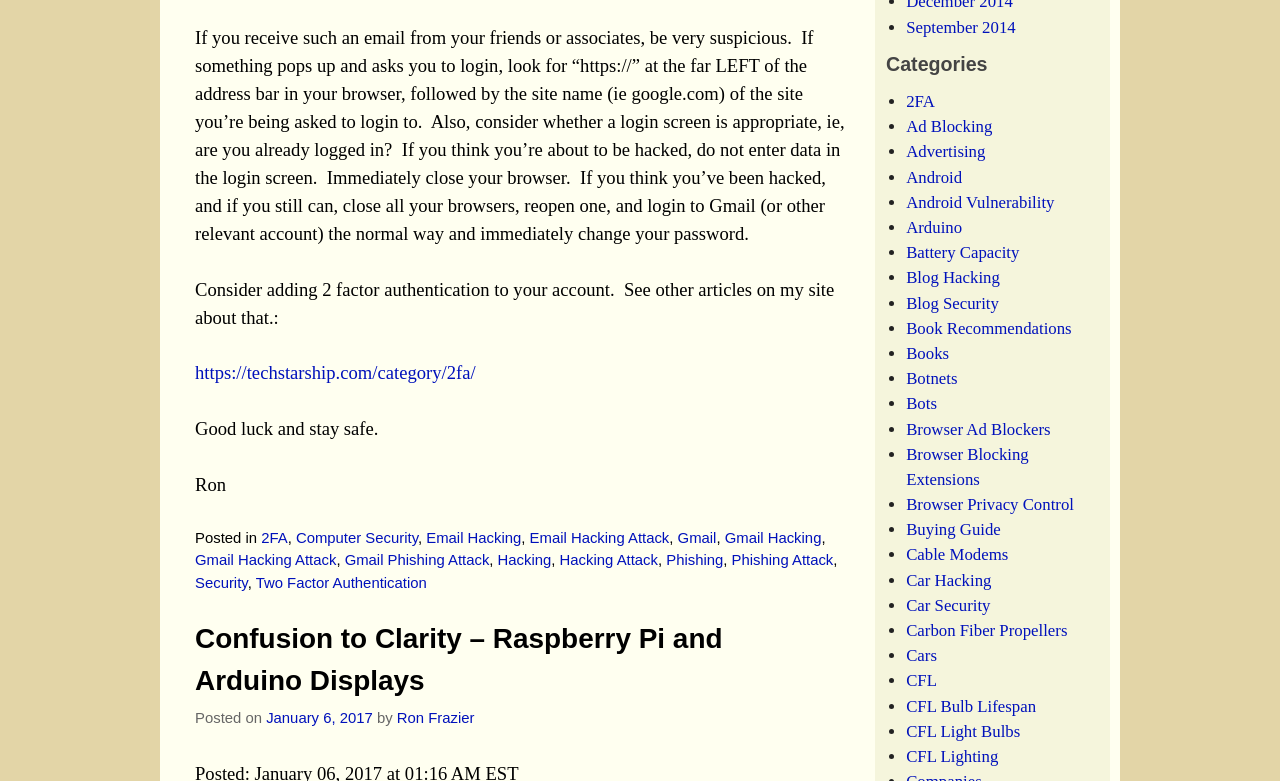Please determine the bounding box coordinates for the UI element described as: "Tweet Tweet on Twitter".

None